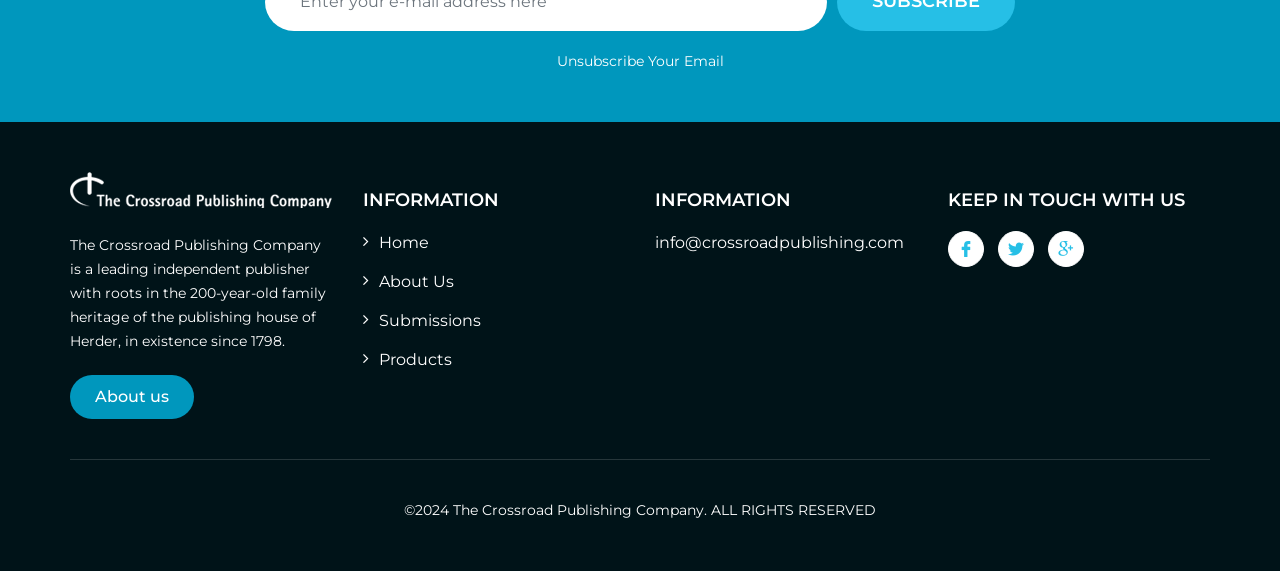Using the details from the image, please elaborate on the following question: How many social media links are available?

There are three social media links available, each represented by an image element with a link element as its parent. These links are located under the 'KEEP IN TOUCH WITH US' heading.